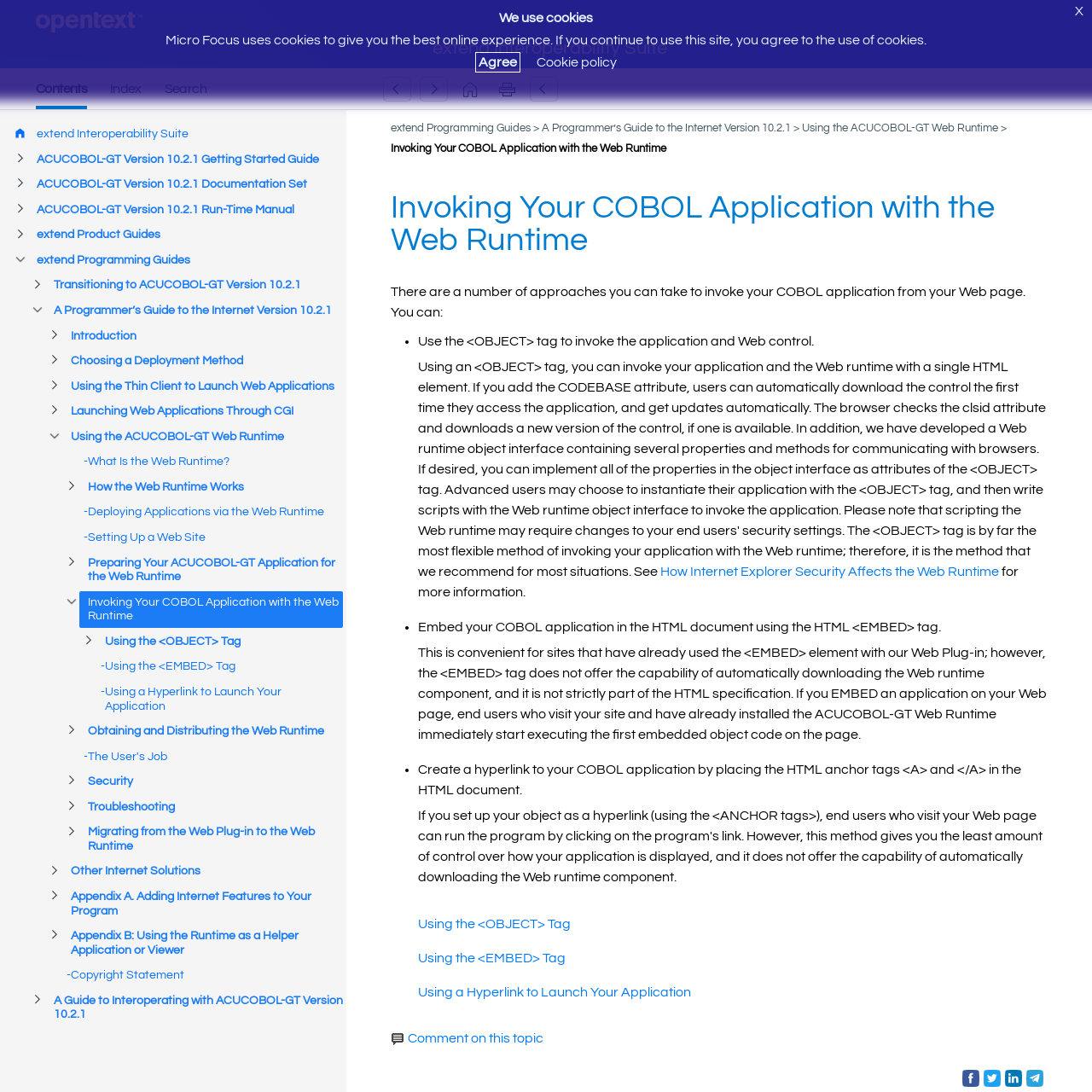Please provide a brief answer to the following inquiry using a single word or phrase:
How many links are present in the top navigation bar?

4